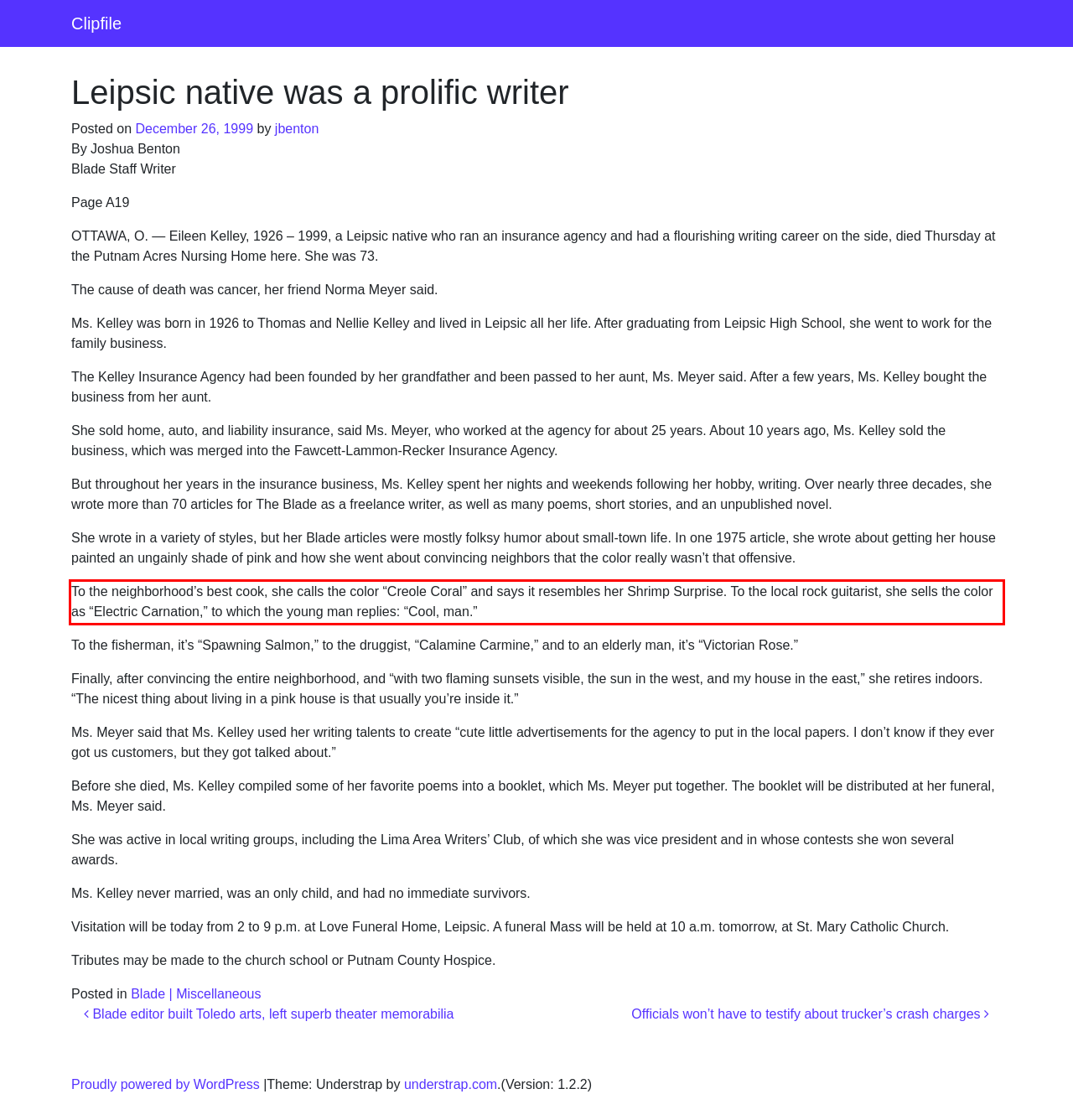You are provided with a screenshot of a webpage containing a red bounding box. Please extract the text enclosed by this red bounding box.

To the neighborhood’s best cook, she calls the color “Creole Coral” and says it resembles her Shrimp Surprise. To the local rock guitarist, she sells the color as “Electric Carnation,” to which the young man replies: “Cool, man.”